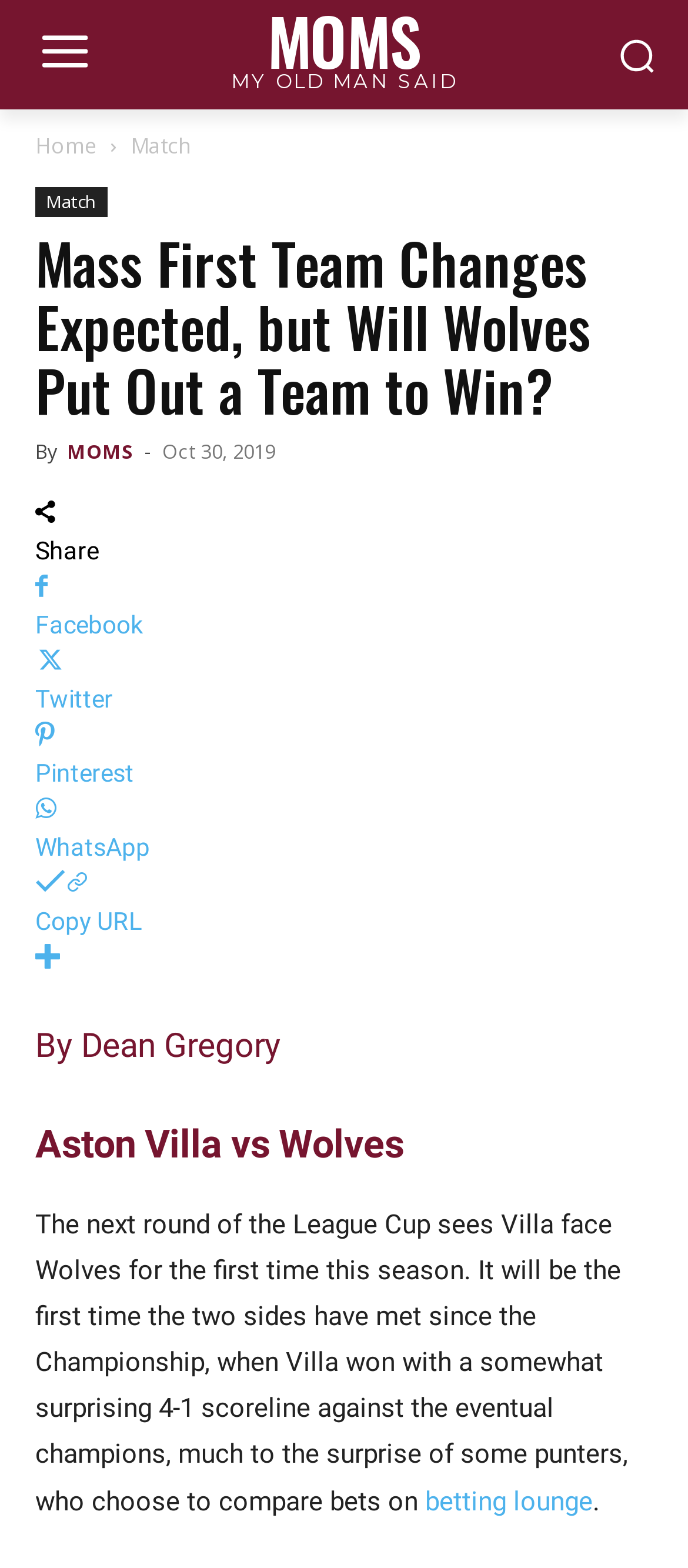Give the bounding box coordinates for this UI element: "Contact". The coordinates should be four float numbers between 0 and 1, arranged as [left, top, right, bottom].

None